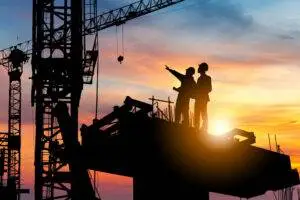Please examine the image and provide a detailed answer to the question: What is the environment in which the construction workers are working?

The presence of towering cranes in the image suggests that the construction workers are working in an industrial environment, likely a construction site or a factory. The cranes are a common feature of such environments and are used for lifting and moving heavy materials.